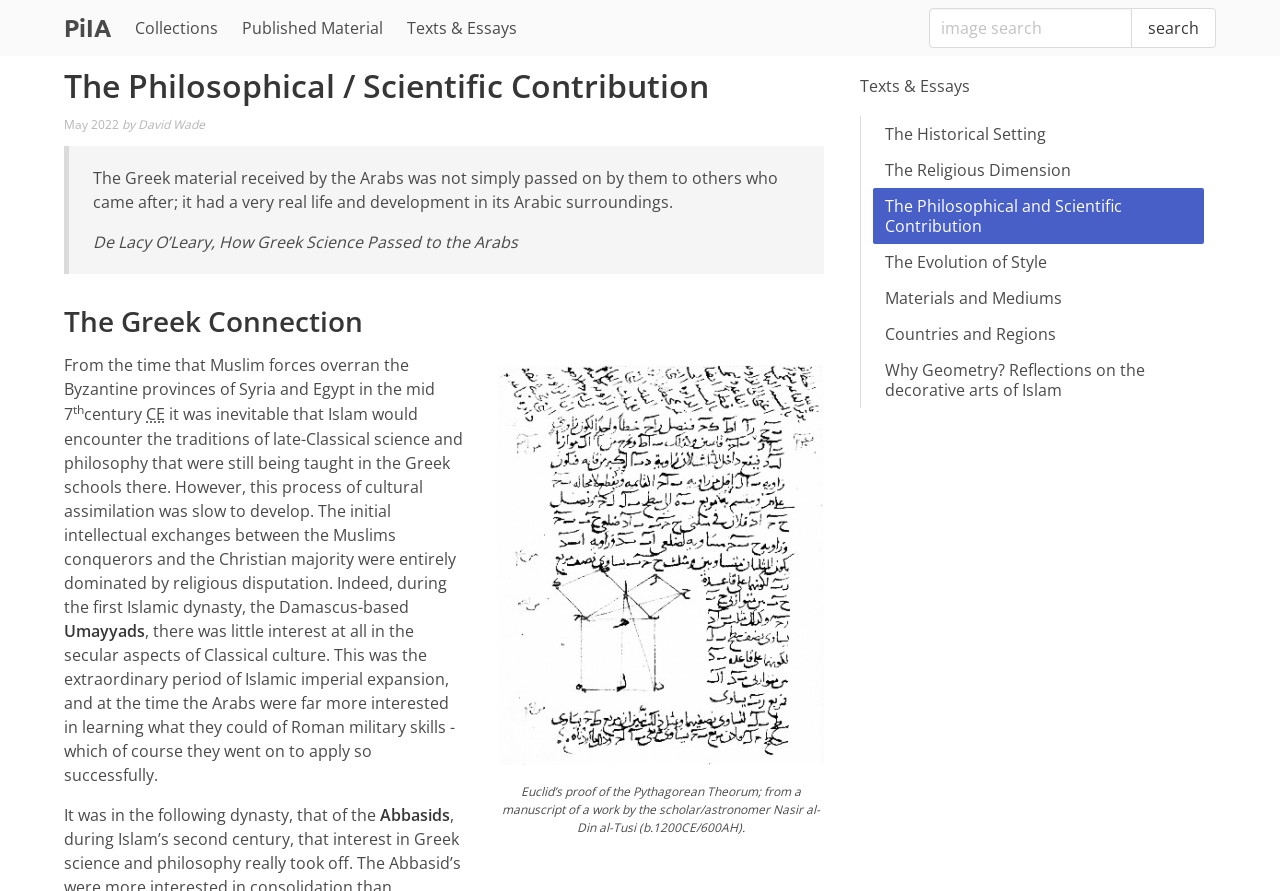Determine the coordinates of the bounding box for the clickable area needed to execute this instruction: "Subscribe to the mailing list".

None